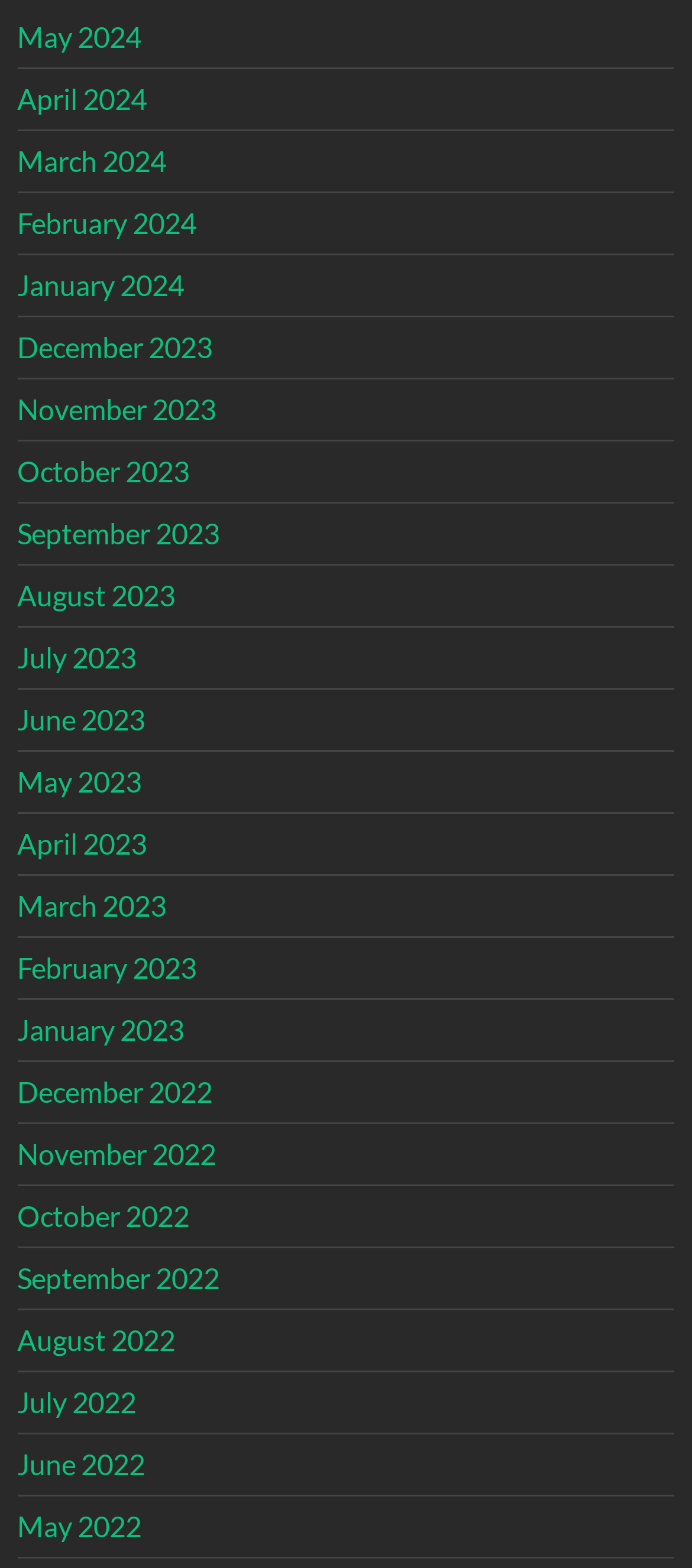How many months are listed on the webpage?
Give a thorough and detailed response to the question.

I counted the number of links on the webpage, and there are 24 links, each representing a month from May 2022 to May 2024.